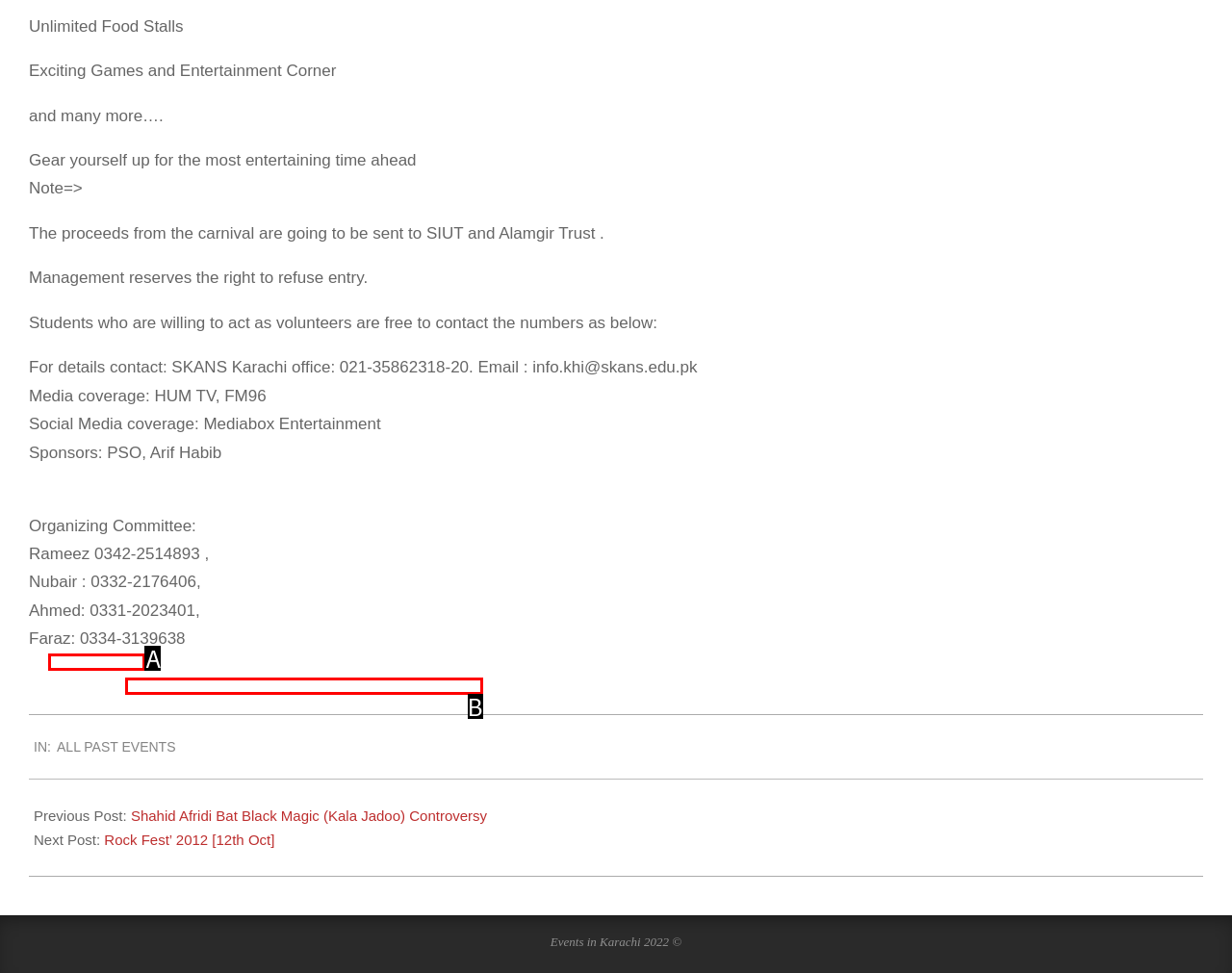Based on the element description: Latest News, choose the HTML element that matches best. Provide the letter of your selected option.

None